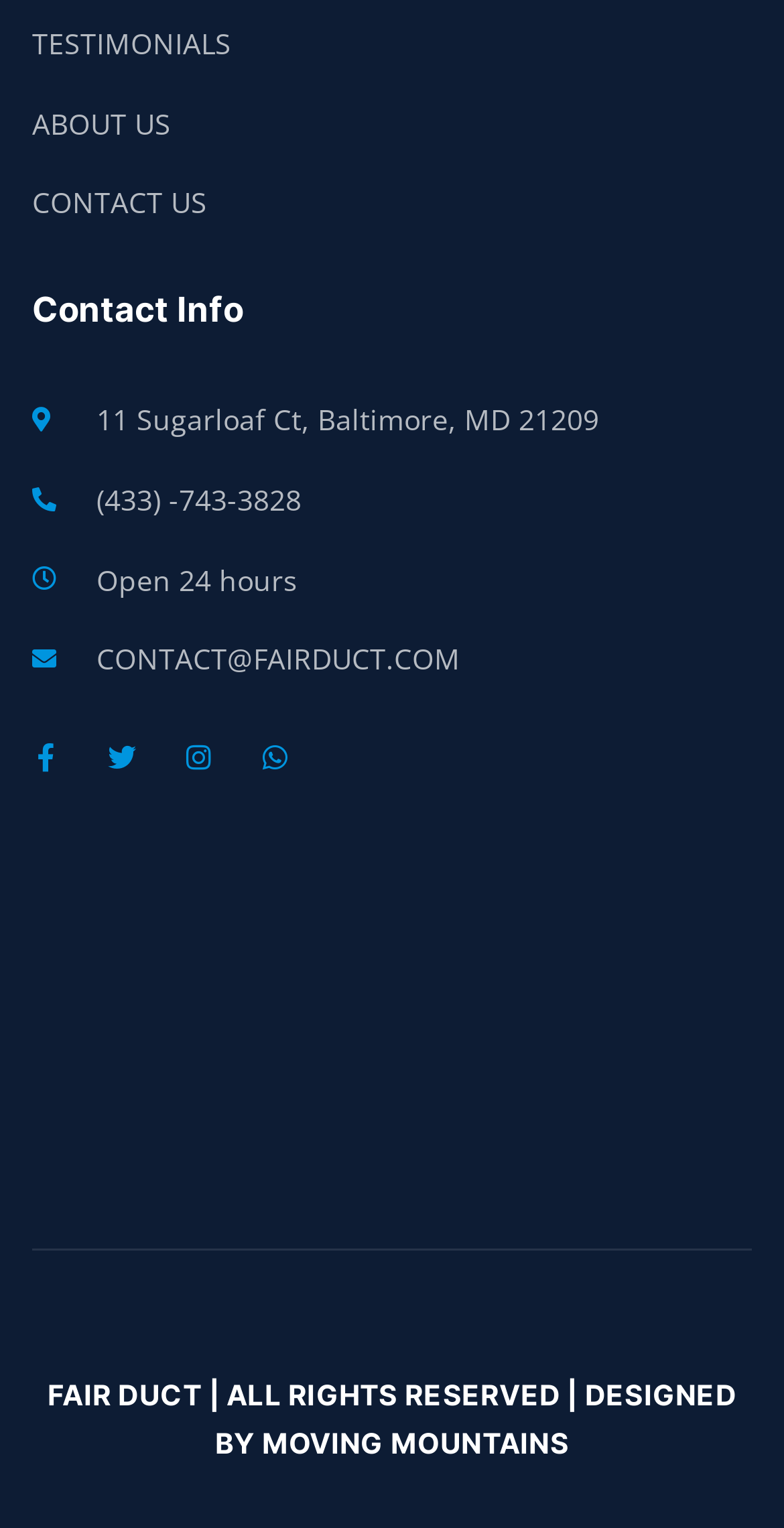Identify the bounding box coordinates for the UI element described by the following text: "(433) -743-3828". Provide the coordinates as four float numbers between 0 and 1, in the format [left, top, right, bottom].

[0.041, 0.312, 0.959, 0.343]